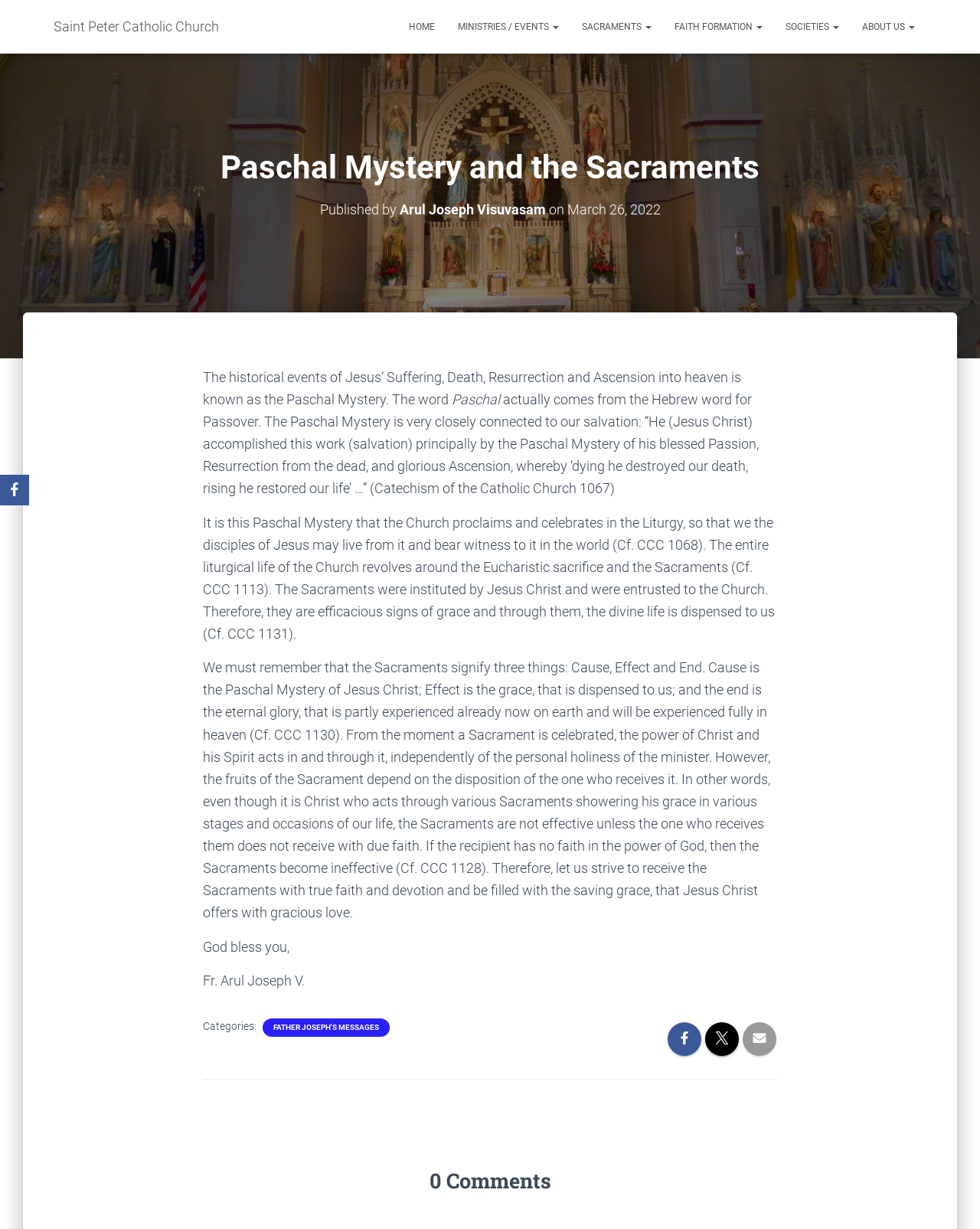Can you specify the bounding box coordinates of the area that needs to be clicked to fulfill the following instruction: "Share this post on Facebook"?

None